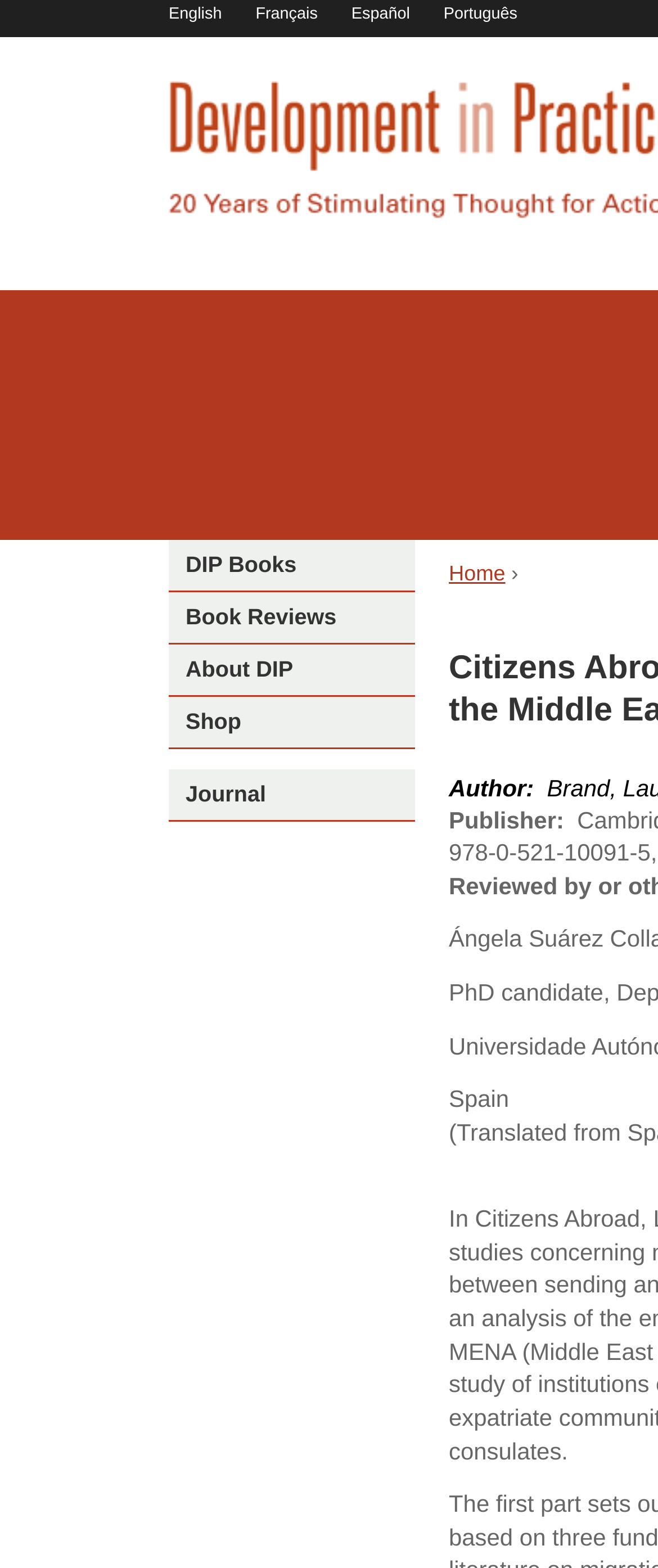Please identify the coordinates of the bounding box that should be clicked to fulfill this instruction: "Switch to English language".

[0.256, 0.003, 0.337, 0.015]